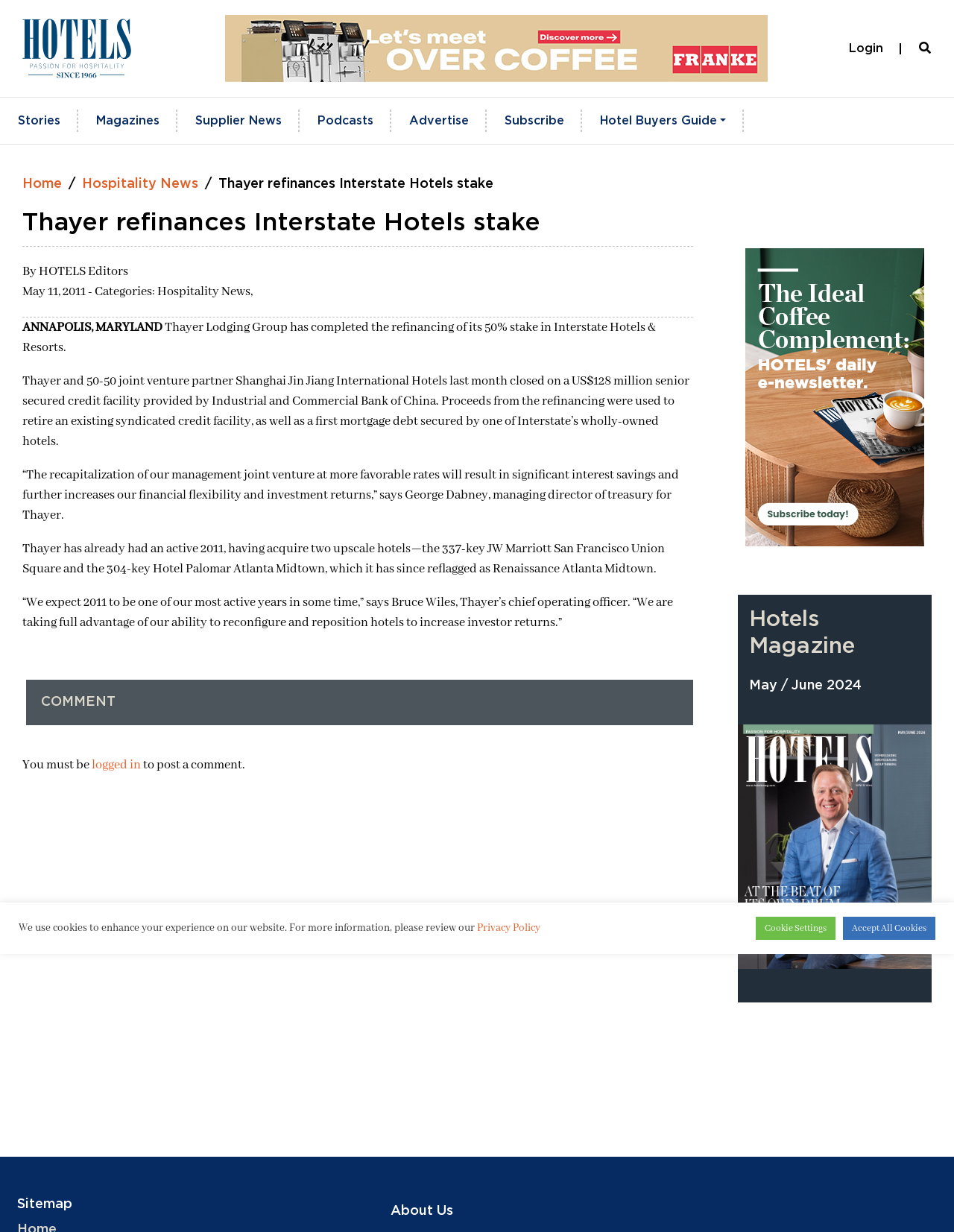What is the name of the company refinancing its stake?
Please give a detailed answer to the question using the information shown in the image.

The answer can be found in the article's content, where it is stated that 'Thayer Lodging Group has completed the refinancing of its 50% stake in Interstate Hotels & Resorts.'